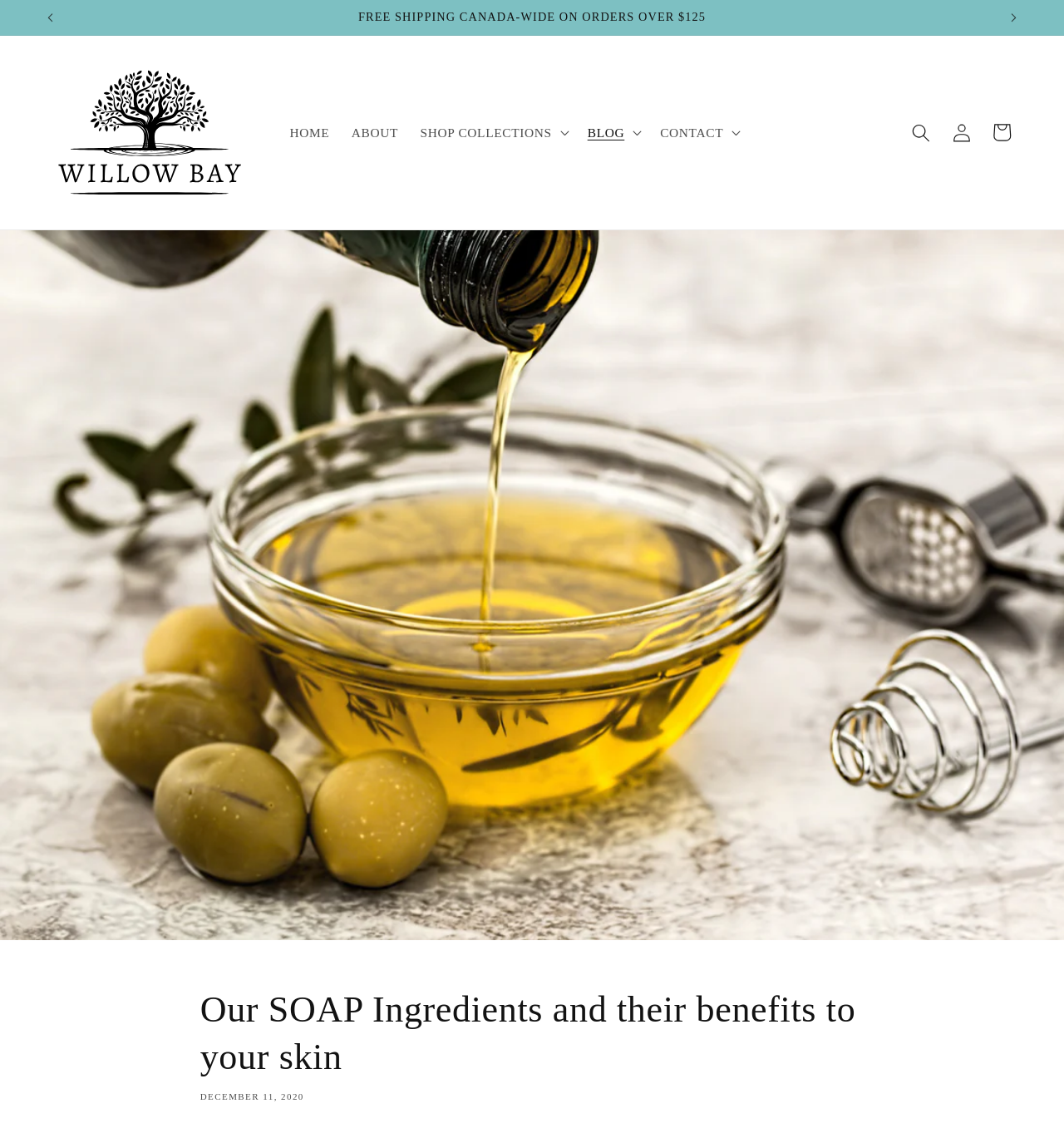Construct a comprehensive description capturing every detail on the webpage.

This webpage is about Willow Bay Naturals, a handmade soap company. At the top, there is an announcement bar with a carousel feature, displaying a message "FREE SHIPPING CANADA-WIDE ON ORDERS OVER $125". The announcement bar has previous and next buttons to navigate through the announcements.

Below the announcement bar, there is a logo of Willow Bay Naturals, which is an image linked to the company's homepage. Next to the logo, there are navigation links to "HOME", "ABOUT", and a dropdown menu with options "SHOP COLLECTIONS", "BLOG", "CONTACT", and a search button.

On the right side of the navigation links, there are links to "Log in" and "Cart", with an image of a cart icon. 

The main content of the webpage is an article titled "Our SOAP Ingredients and their benefits to your skin", which is displayed below the navigation links. The article has a header with the title and a date "DECEMBER 11, 2020" below it.